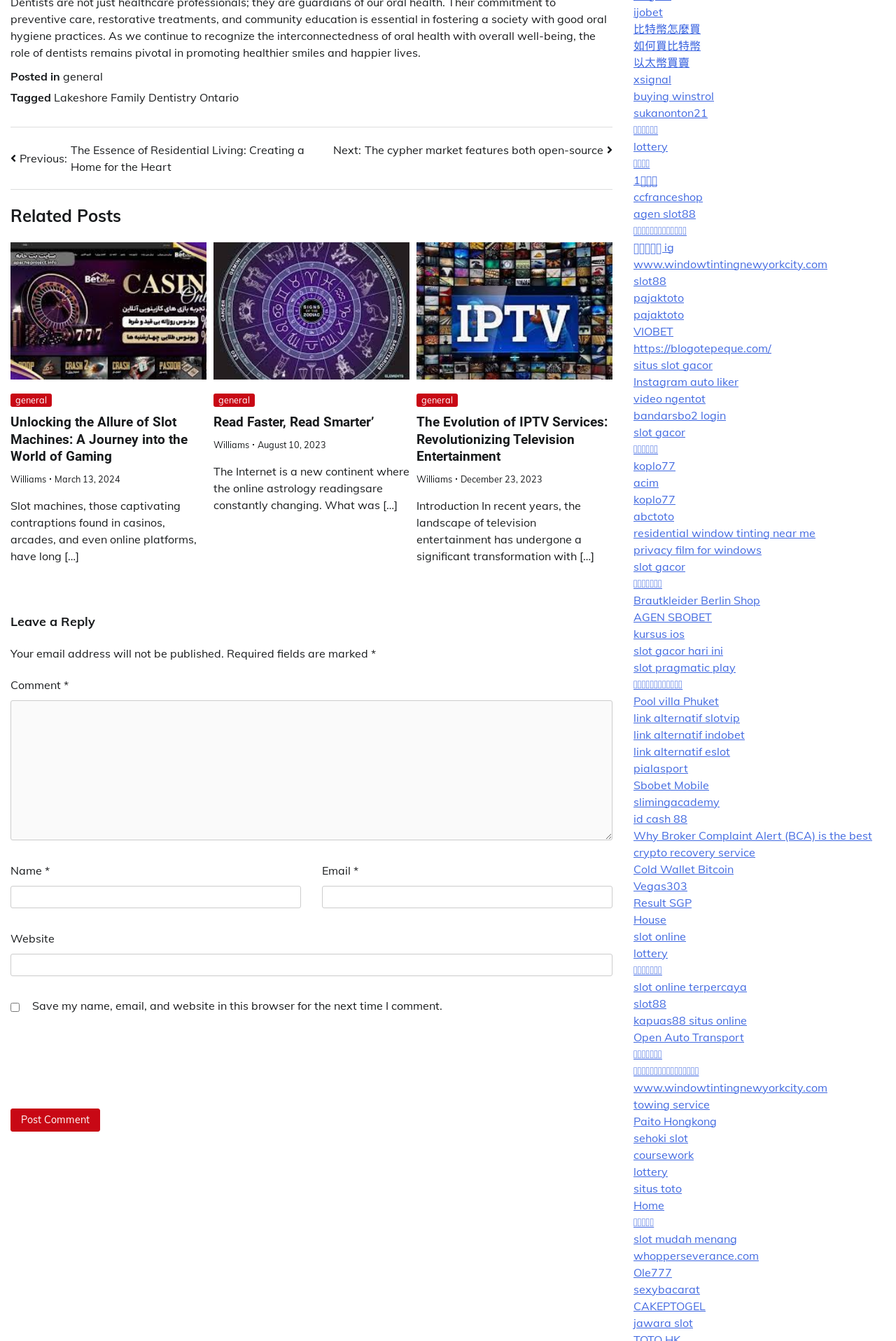Please provide a one-word or short phrase answer to the question:
How many fields are required to be filled in the comment form?

3